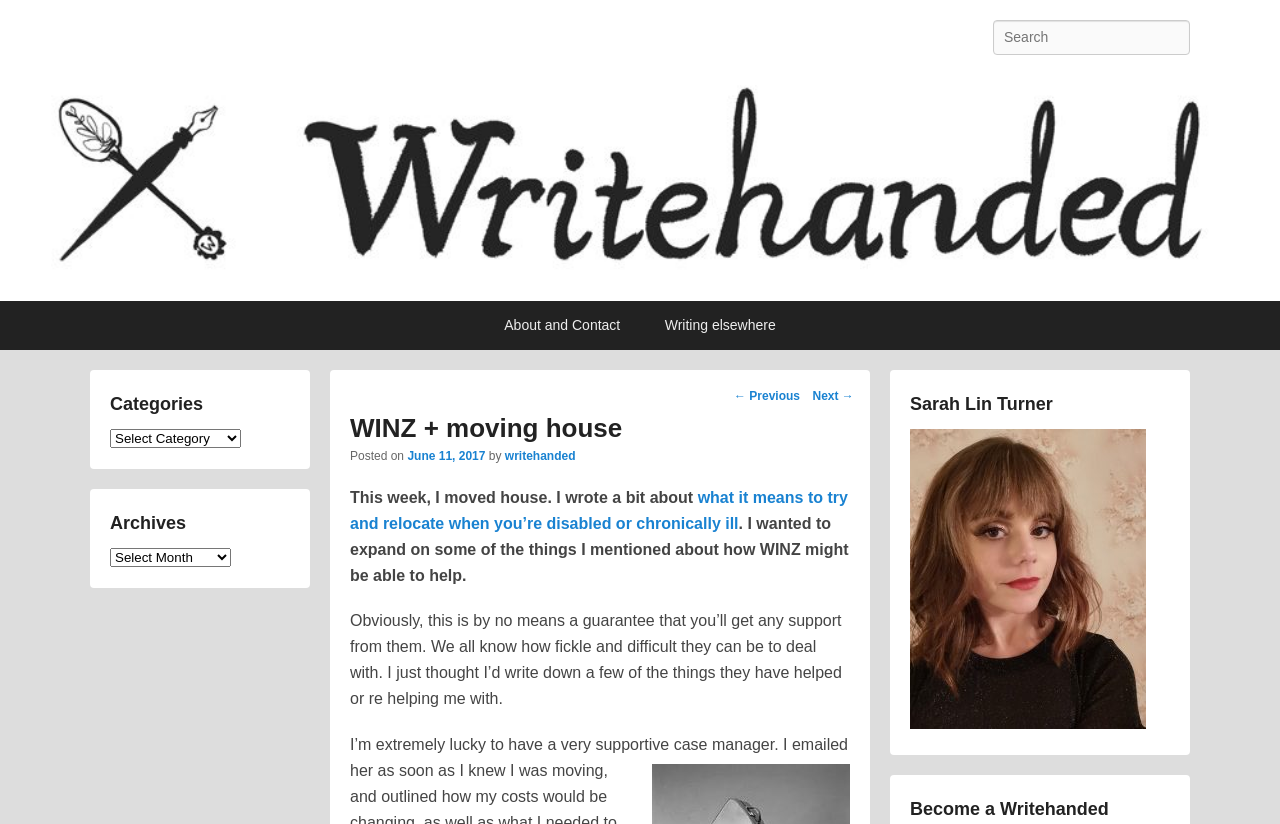Please specify the bounding box coordinates for the clickable region that will help you carry out the instruction: "View the previous post".

[0.573, 0.465, 0.625, 0.497]